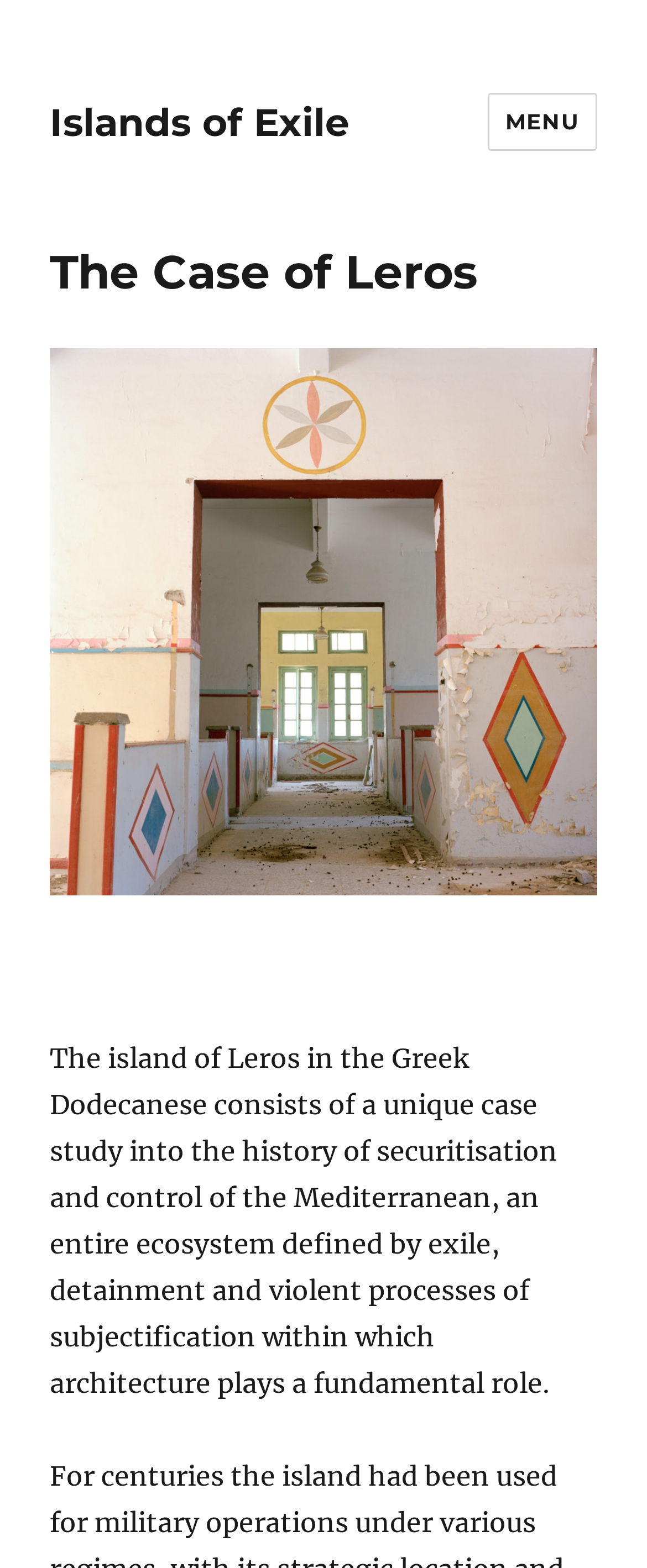What is the region where the island of Leros is located?
Refer to the screenshot and respond with a concise word or phrase.

Greek Dodecanese